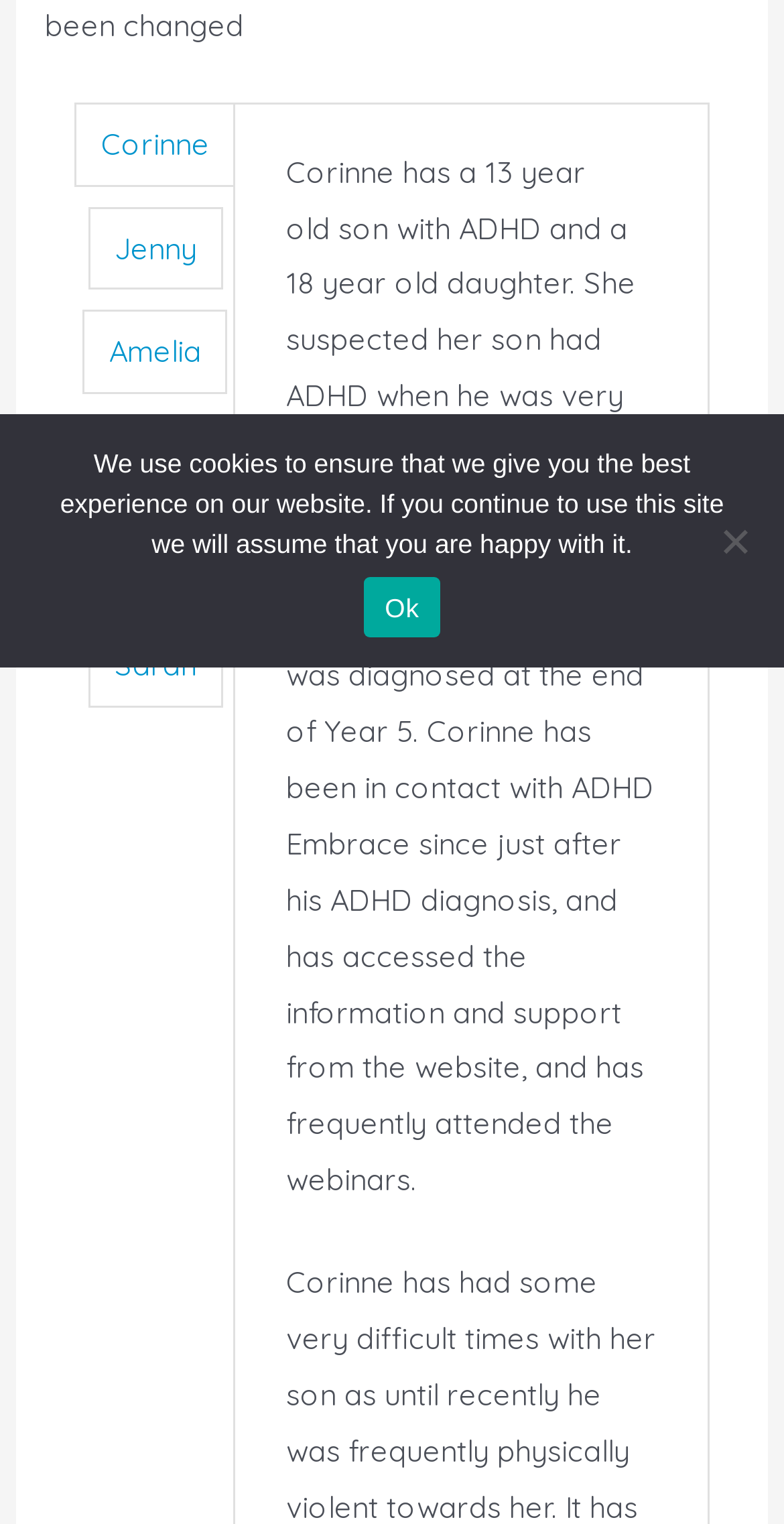Bounding box coordinates must be specified in the format (top-left x, top-left y, bottom-right x, bottom-right y). All values should be floating point numbers between 0 and 1. What are the bounding box coordinates of the UI element described as: Jenny

[0.115, 0.137, 0.282, 0.189]